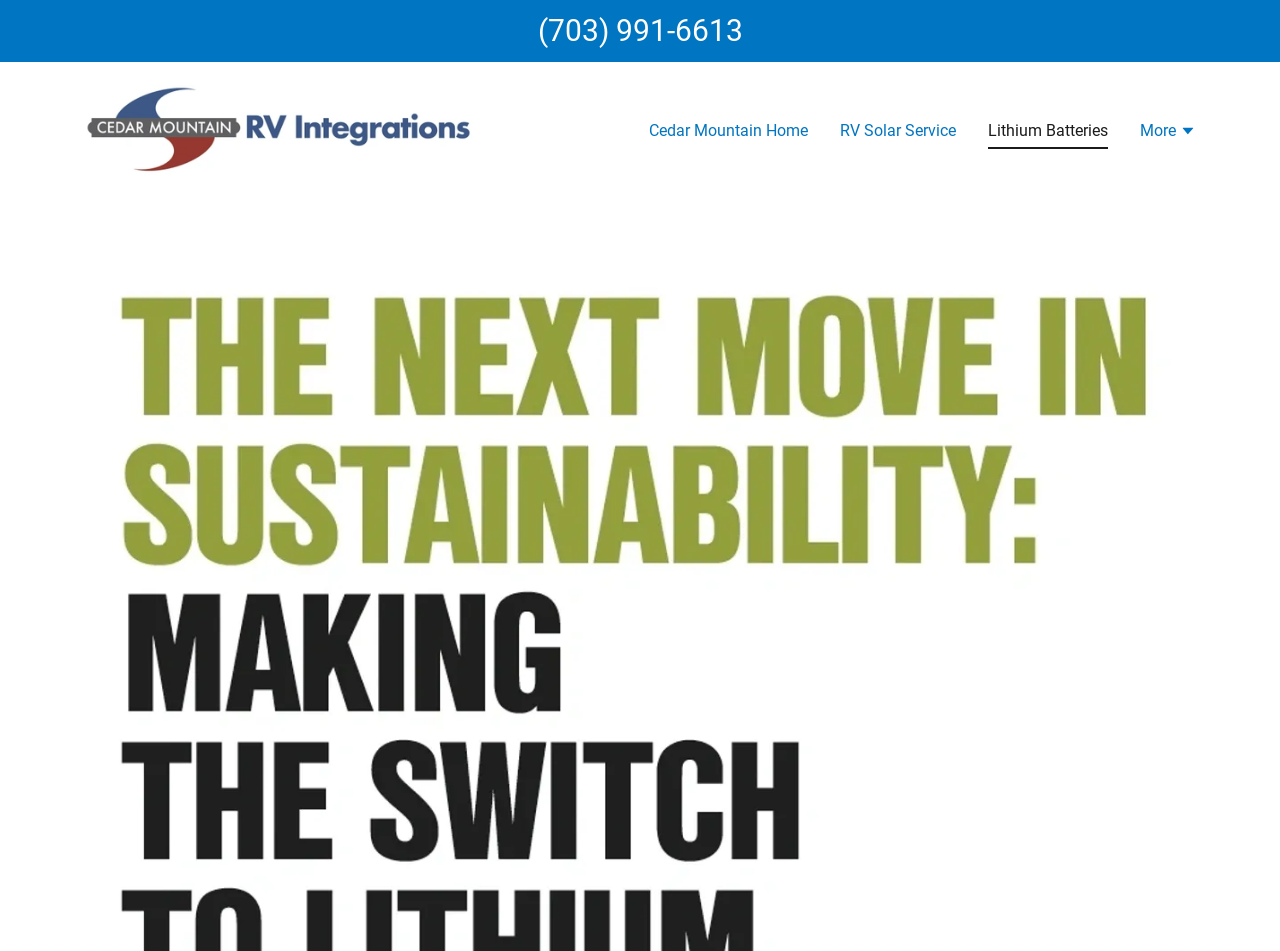What is the text on the button next to the 'Lithium Batteries' link?
Using the image provided, answer with just one word or phrase.

More